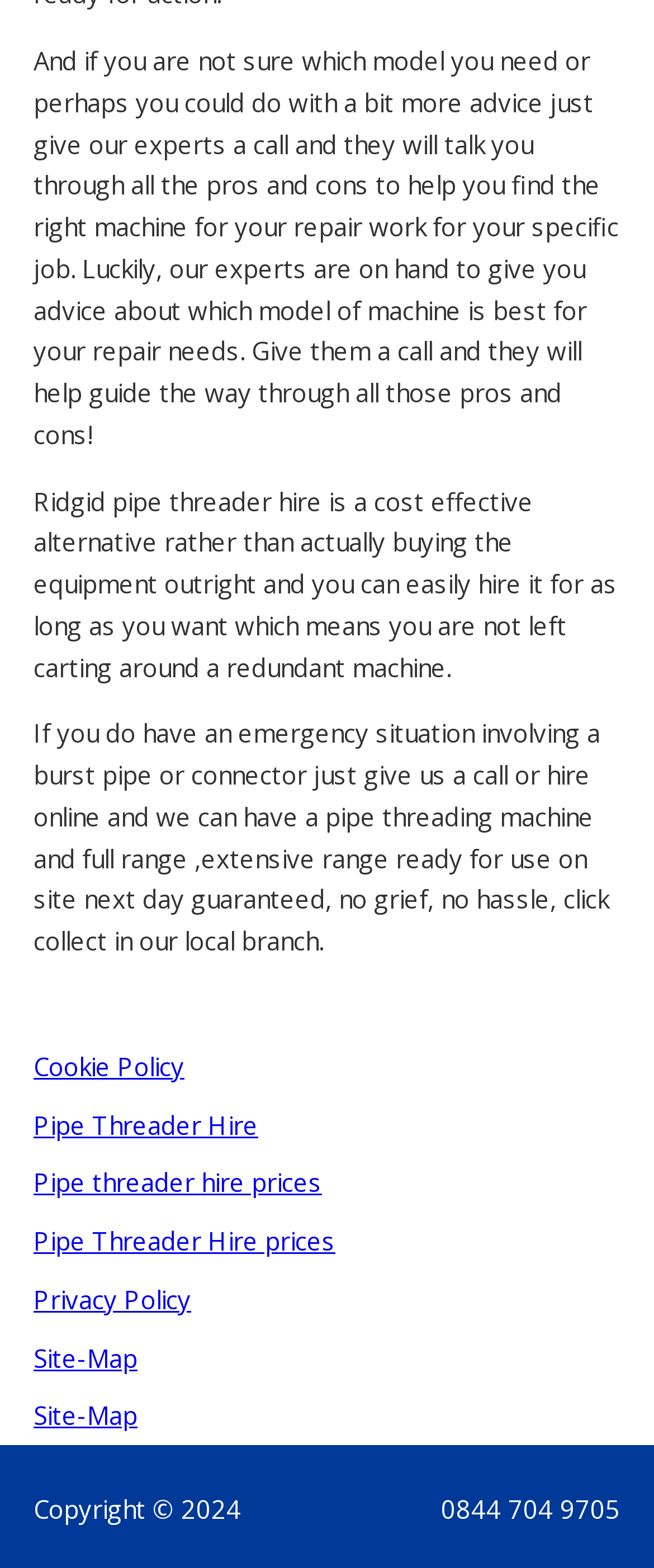Highlight the bounding box of the UI element that corresponds to this description: "Cookie Policy".

[0.051, 0.669, 0.282, 0.691]